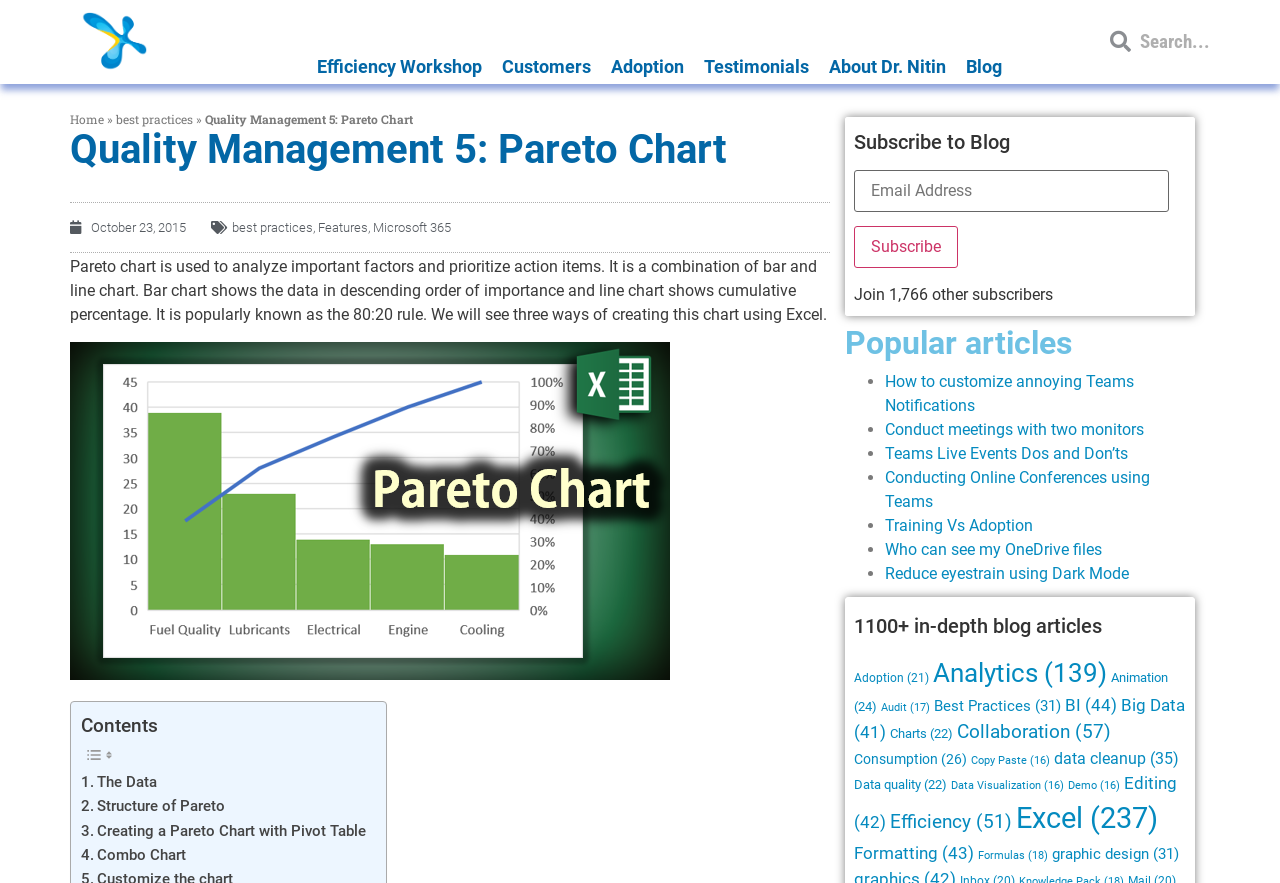Locate the bounding box coordinates of the area to click to fulfill this instruction: "Go to the blog page". The bounding box should be presented as four float numbers between 0 and 1, in the order [left, top, right, bottom].

[0.75, 0.058, 0.795, 0.094]